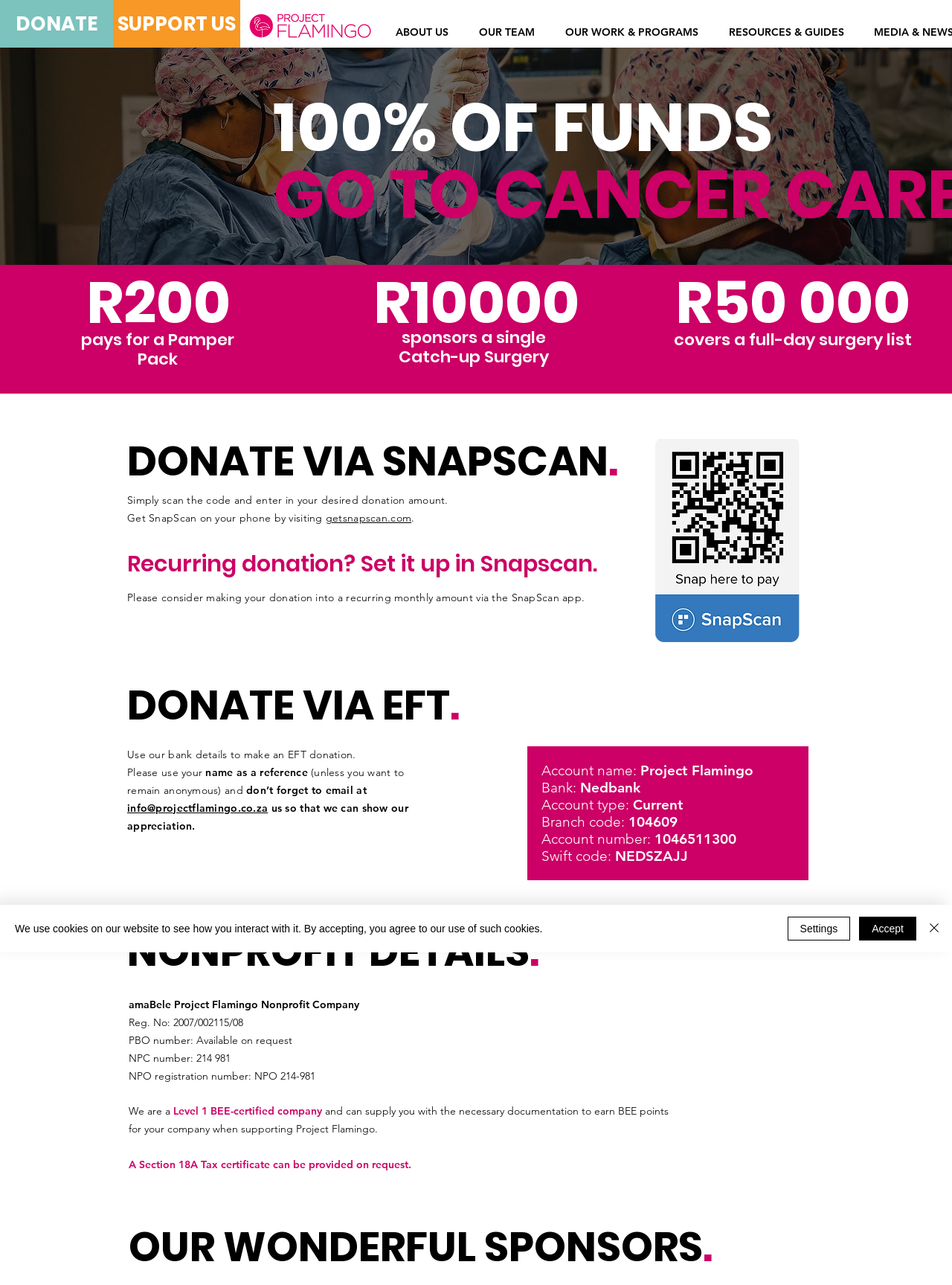Show the bounding box coordinates for the HTML element as described: "ABOUT US".

[0.399, 0.009, 0.487, 0.031]